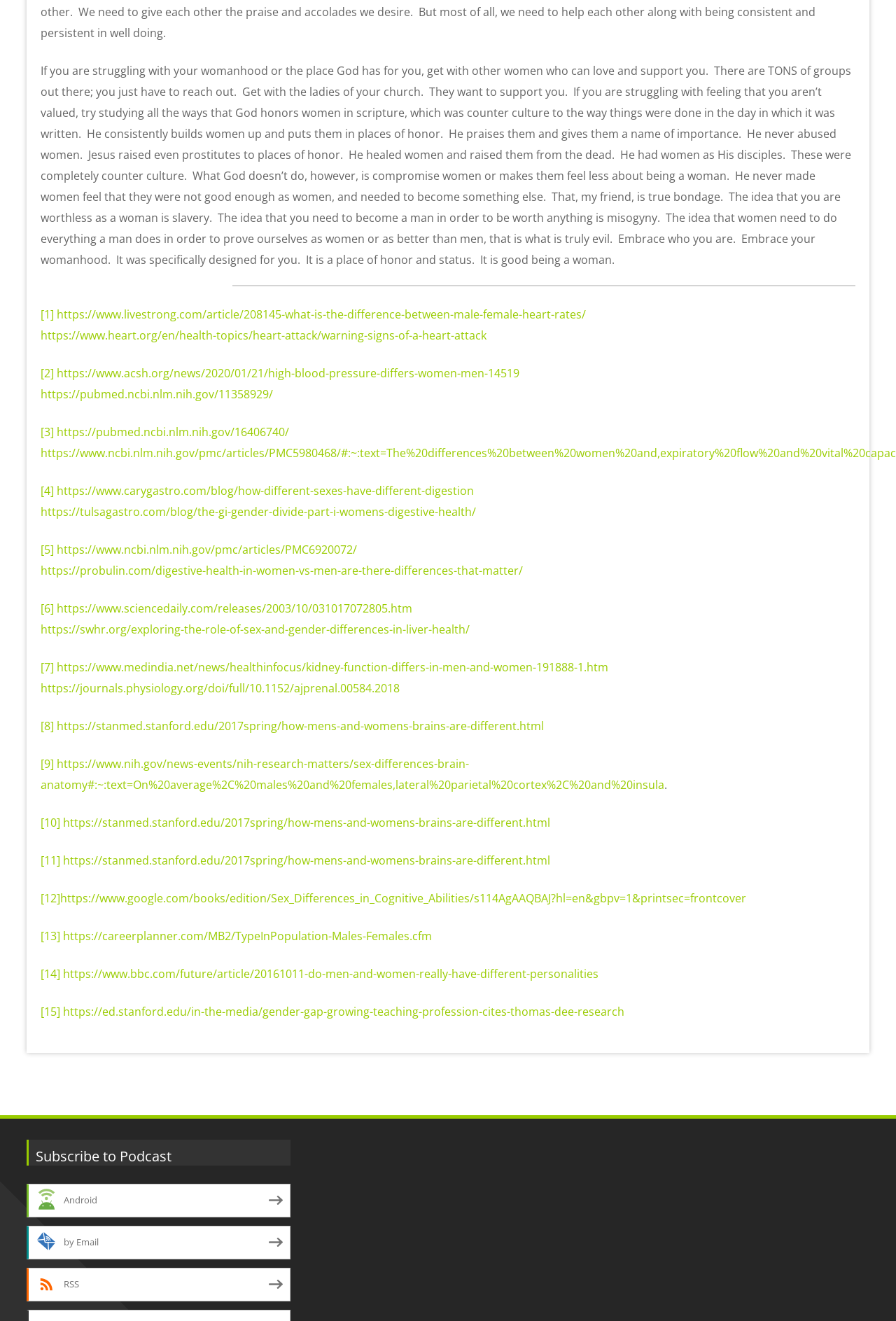Please identify the bounding box coordinates of the element on the webpage that should be clicked to follow this instruction: "Check out the article about how men's and women's brains are different". The bounding box coordinates should be given as four float numbers between 0 and 1, formatted as [left, top, right, bottom].

[0.064, 0.544, 0.607, 0.555]